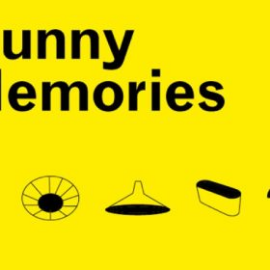Where is the 'Sunny Memories Exhibit' being held?
Please provide a comprehensive answer based on the contents of the image.

According to the caption, the 'Sunny Memories Exhibit' is being held at BAE Studio, which is the venue where attendees can immerse themselves in a blend of contemporary artistry and evocative memories.